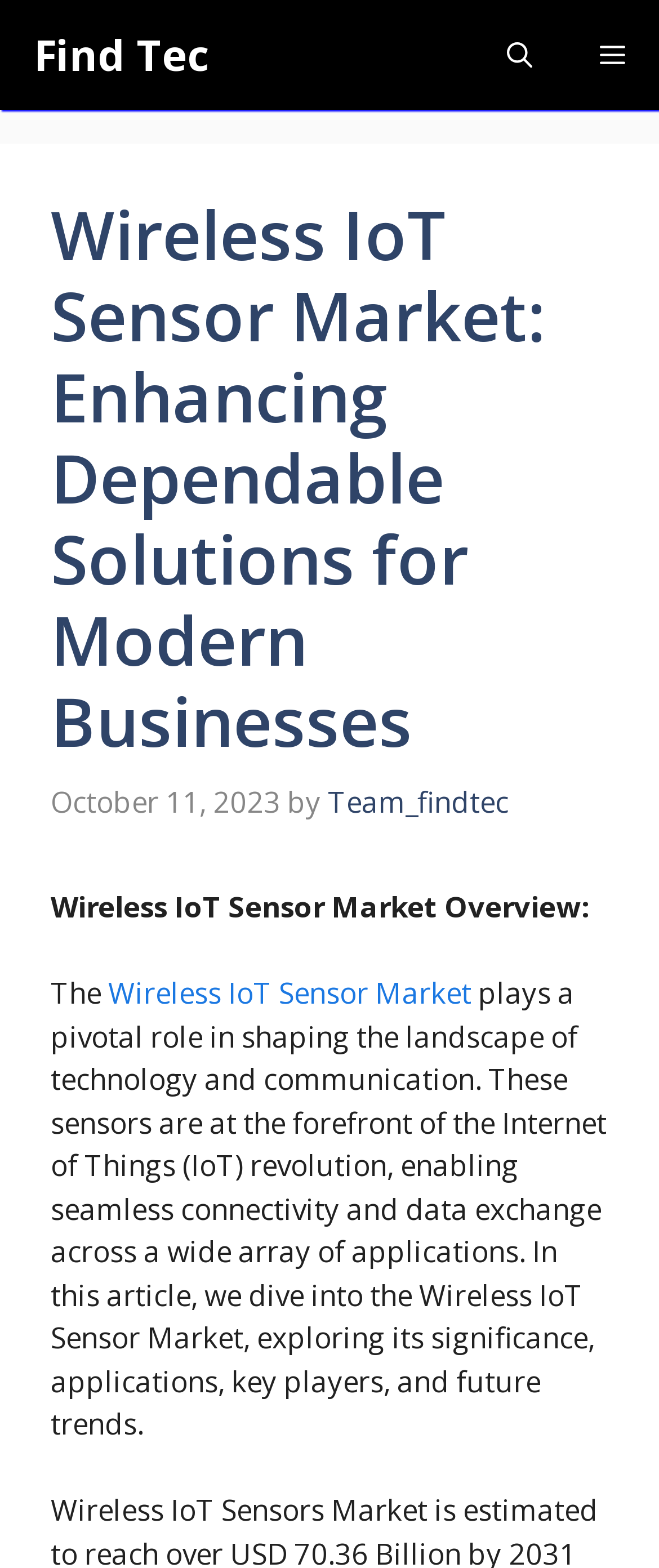Please answer the following query using a single word or phrase: 
What is the date of the article?

October 11, 2023